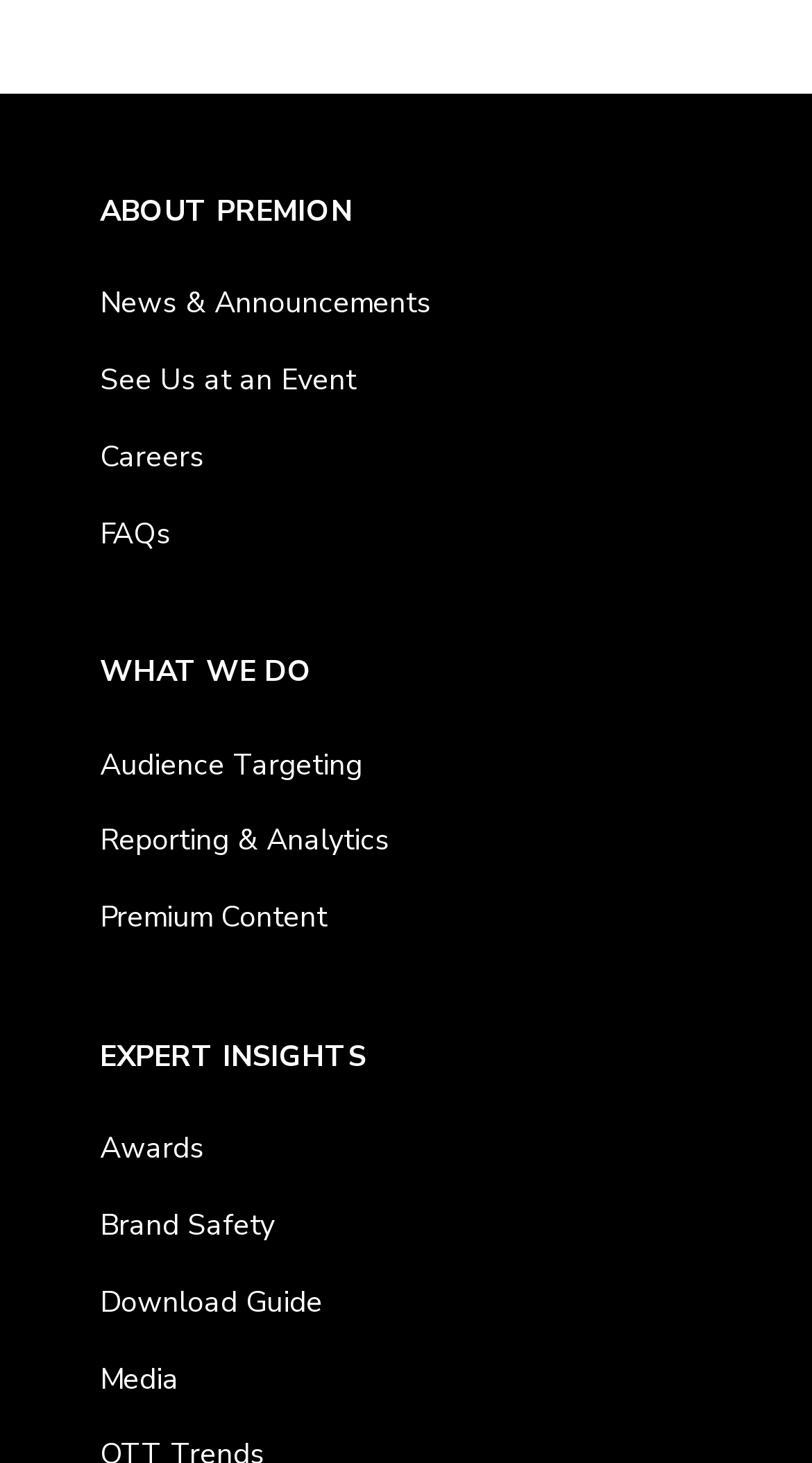Extract the bounding box coordinates of the UI element described: "What We Do". Provide the coordinates in the format [left, top, right, bottom] with values ranging from 0 to 1.

[0.123, 0.447, 0.877, 0.473]